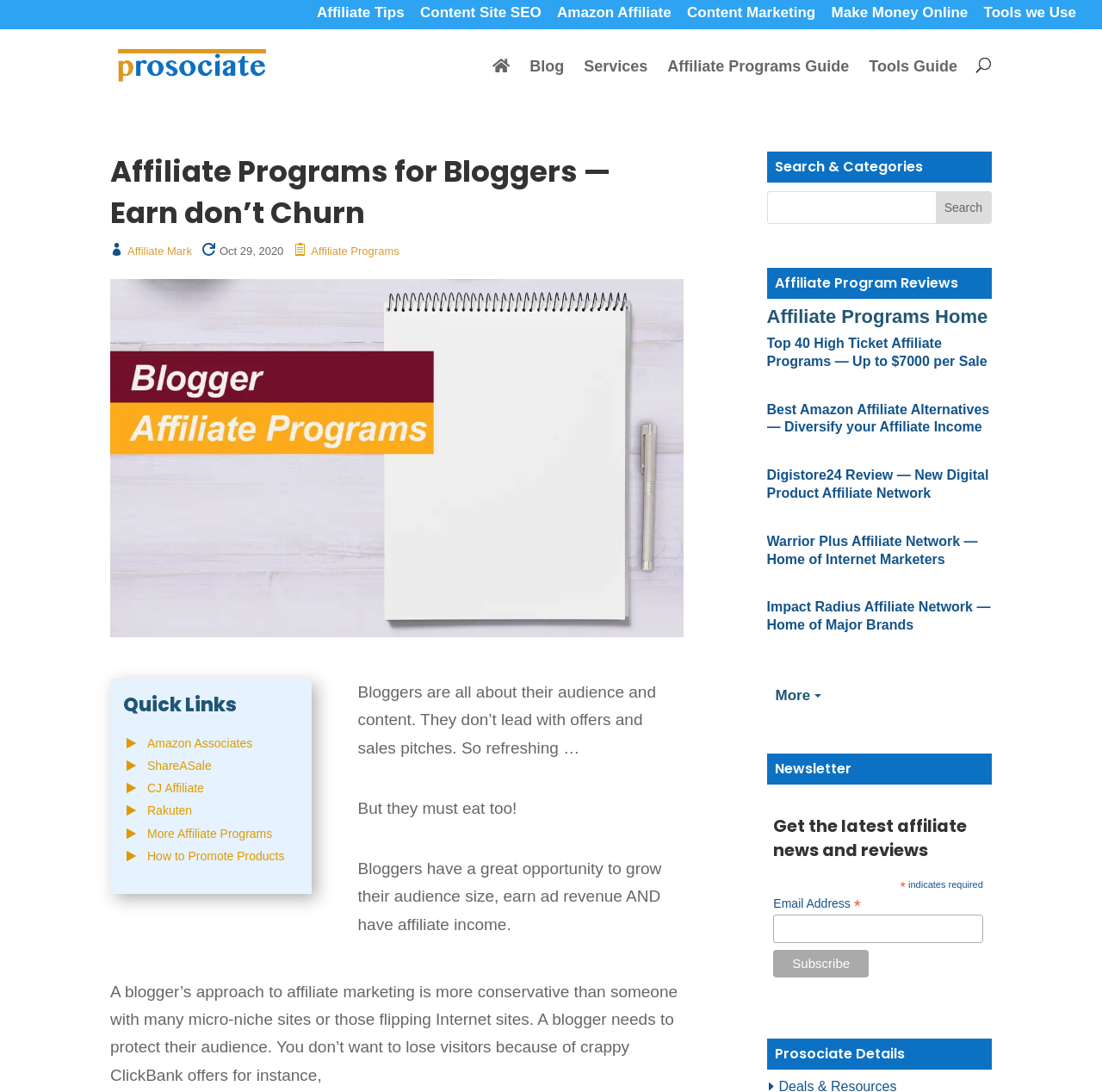Determine the bounding box for the UI element that matches this description: "Rakuten".

[0.134, 0.736, 0.174, 0.749]